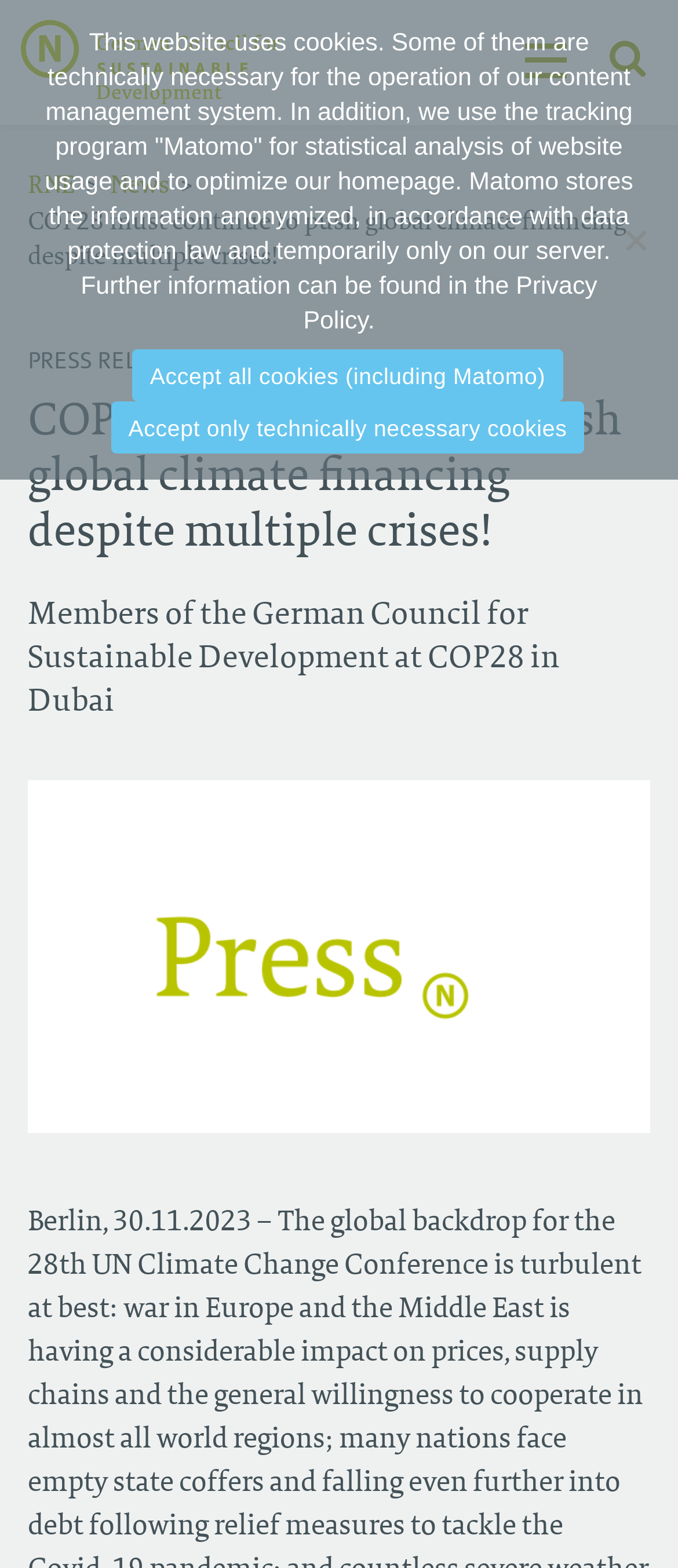Please reply with a single word or brief phrase to the question: 
What is the date of the press release?

05.12.2023